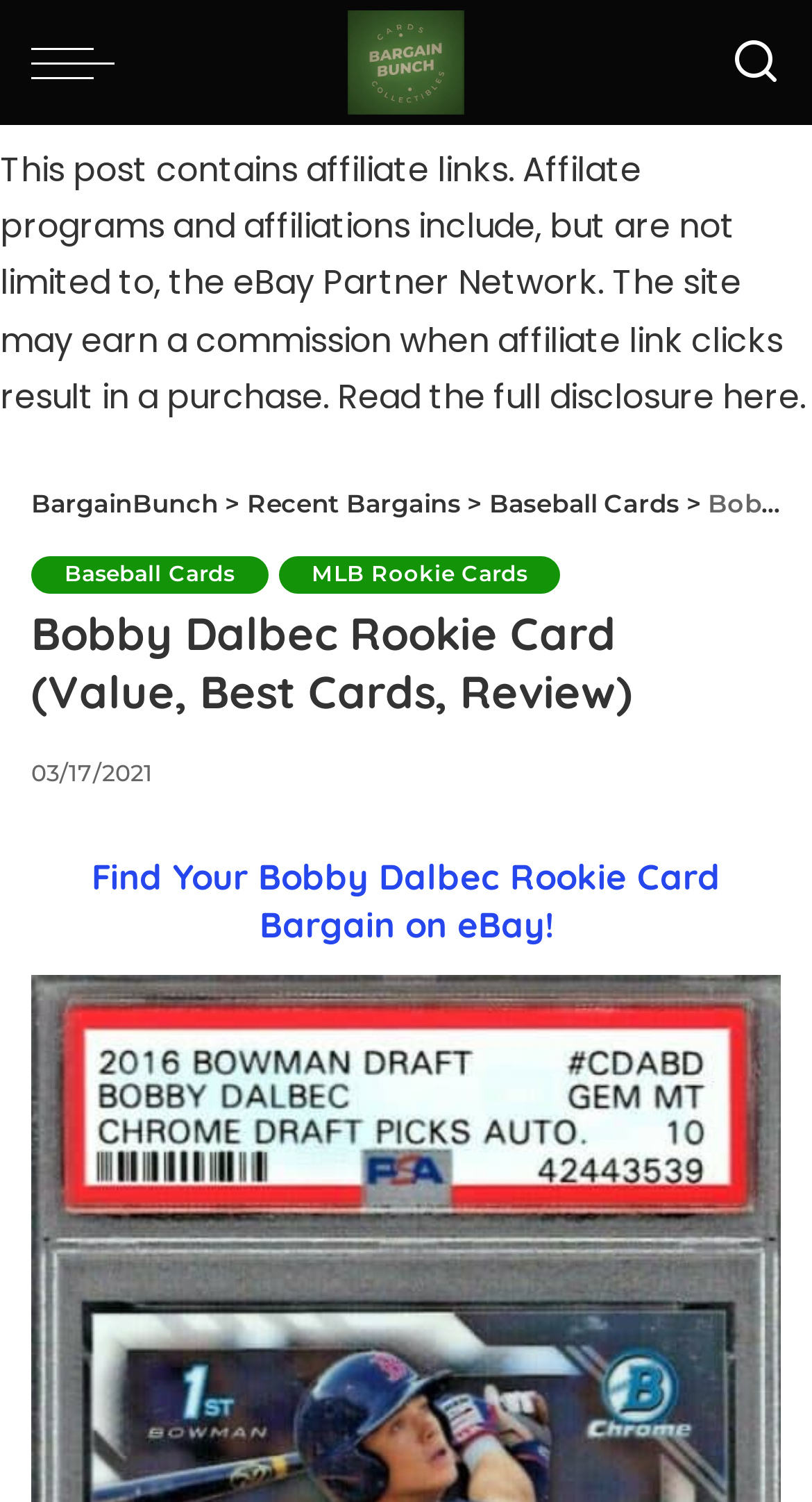Respond with a single word or phrase to the following question: What type of cards are featured on this webpage?

Baseball cards